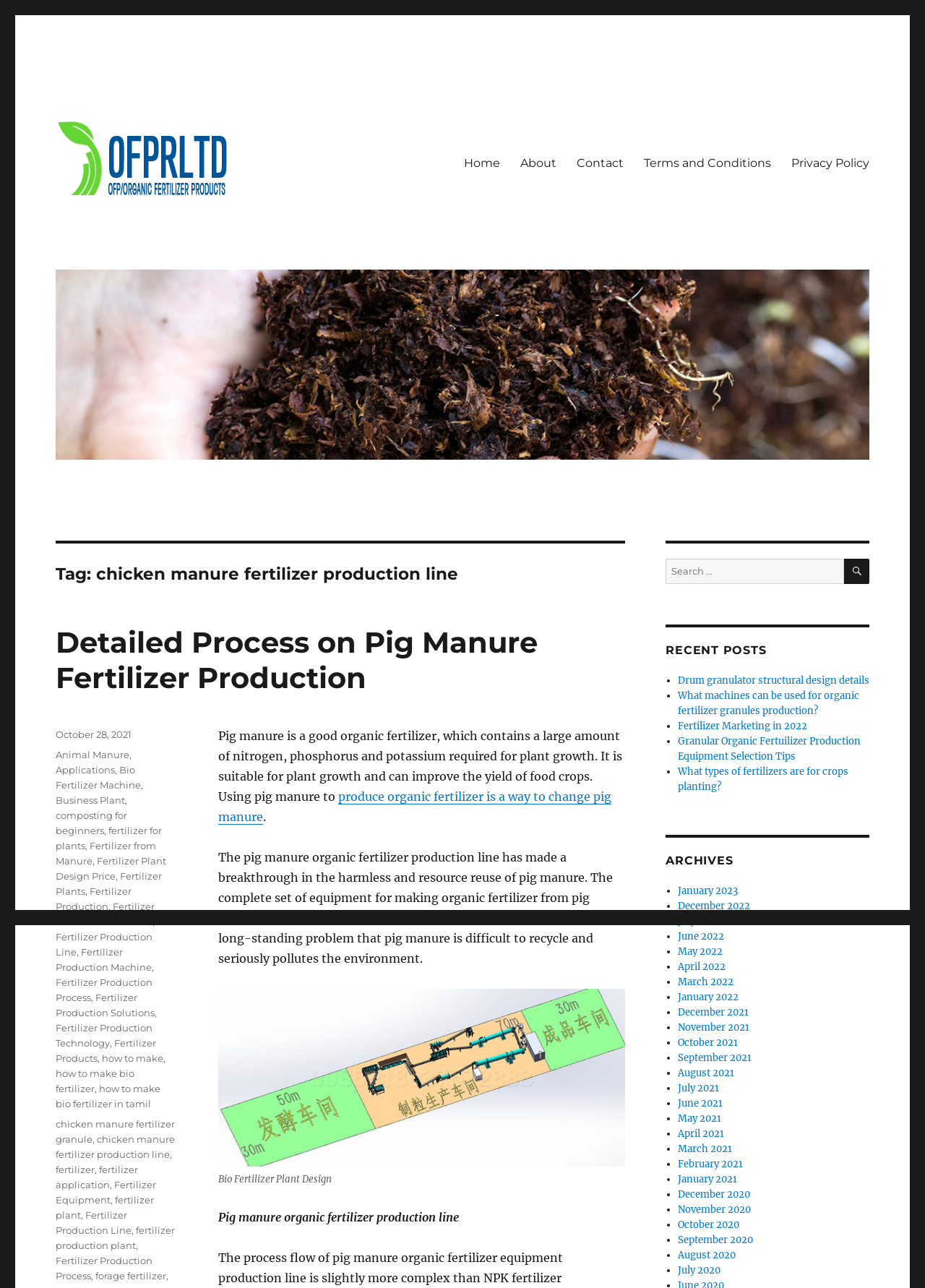Determine the bounding box coordinates of the clickable element to complete this instruction: "View the 'Bio Fertilizer Plant Design' image". Provide the coordinates in the format of four float numbers between 0 and 1, [left, top, right, bottom].

[0.236, 0.767, 0.676, 0.906]